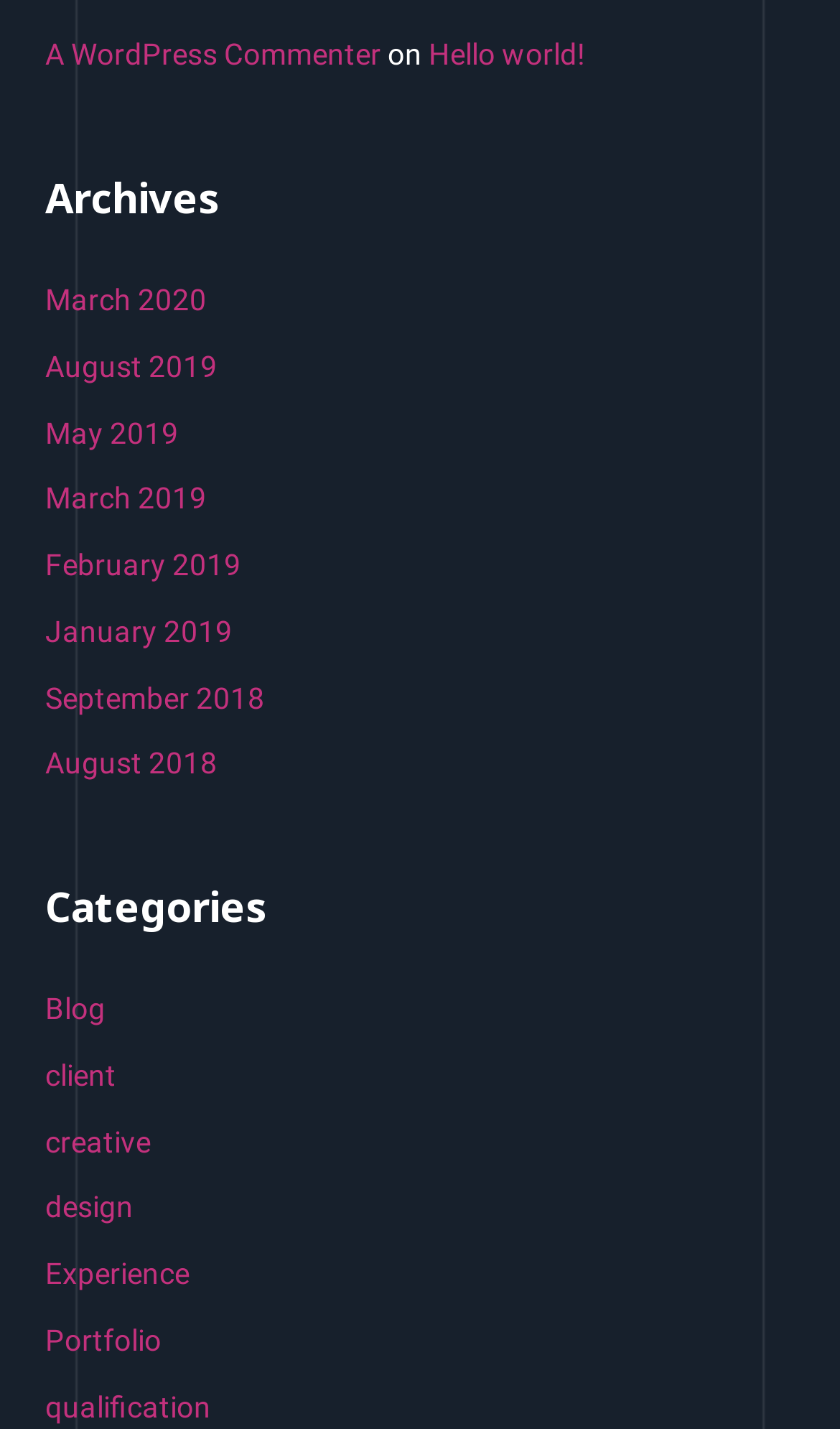What is the first category listed?
Refer to the image and provide a one-word or short phrase answer.

Blog